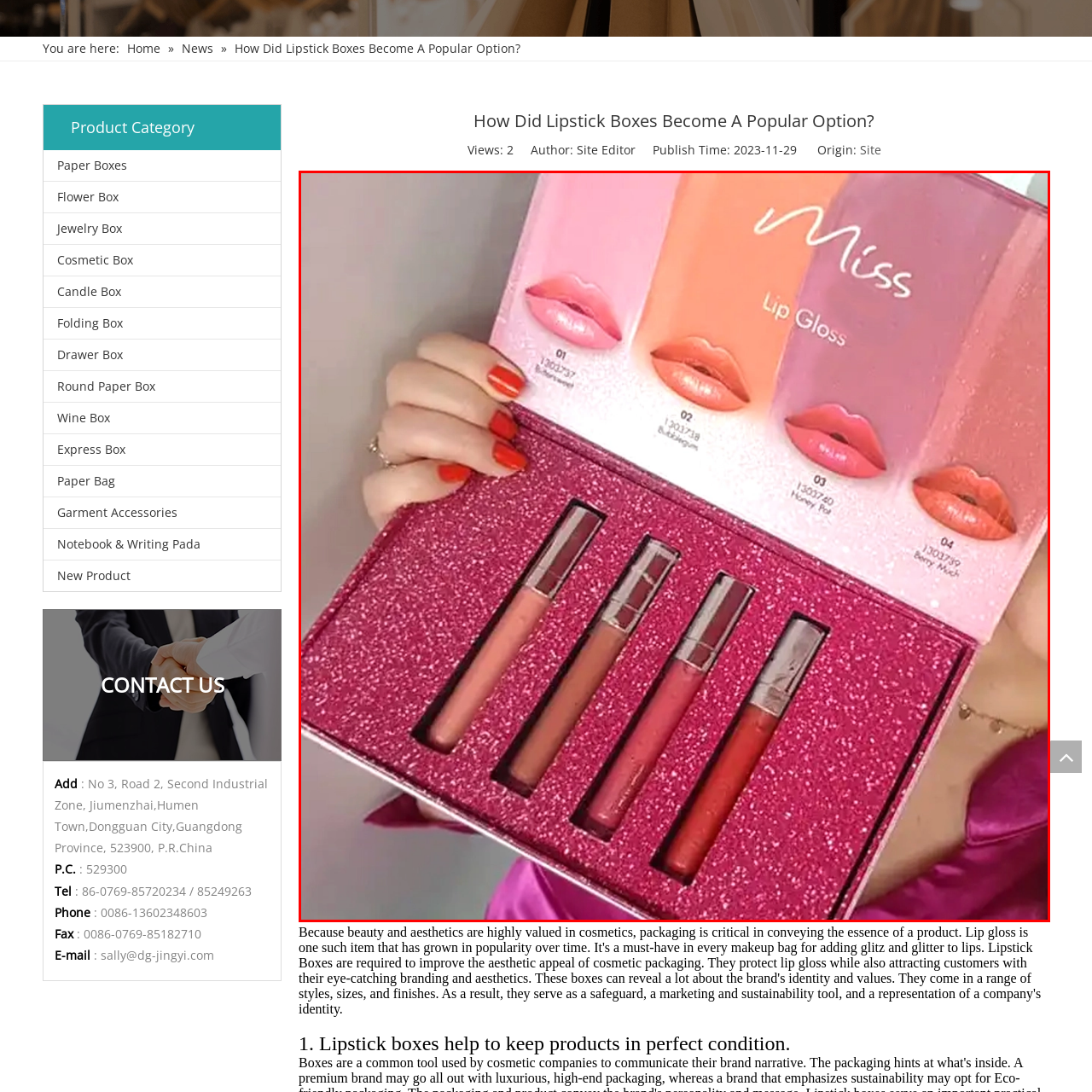Inspect the image bordered in red and answer the following question in detail, drawing on the visual content observed in the image:
What is the purpose of the background in the image?

The caption states that the background features a soft neutral tone, which allows the glittering box and vibrant glosses to stand out prominently, suggesting that the purpose of the background is to make the product stand out.